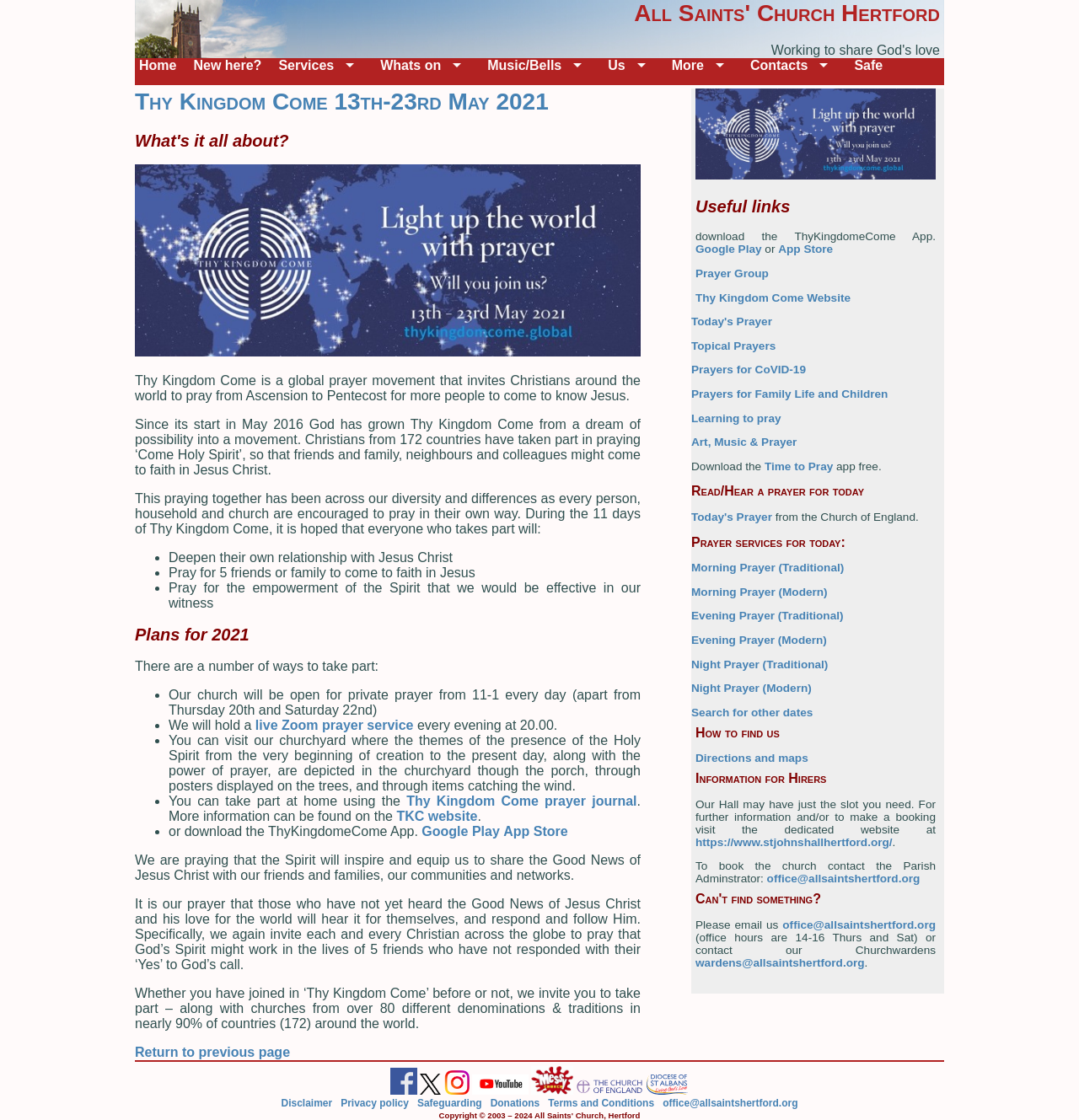What is the name of the church?
Kindly offer a comprehensive and detailed response to the question.

I found the answer by looking at the heading element with the text 'All Saints' Church Hertford' which is located at the top of the webpage.